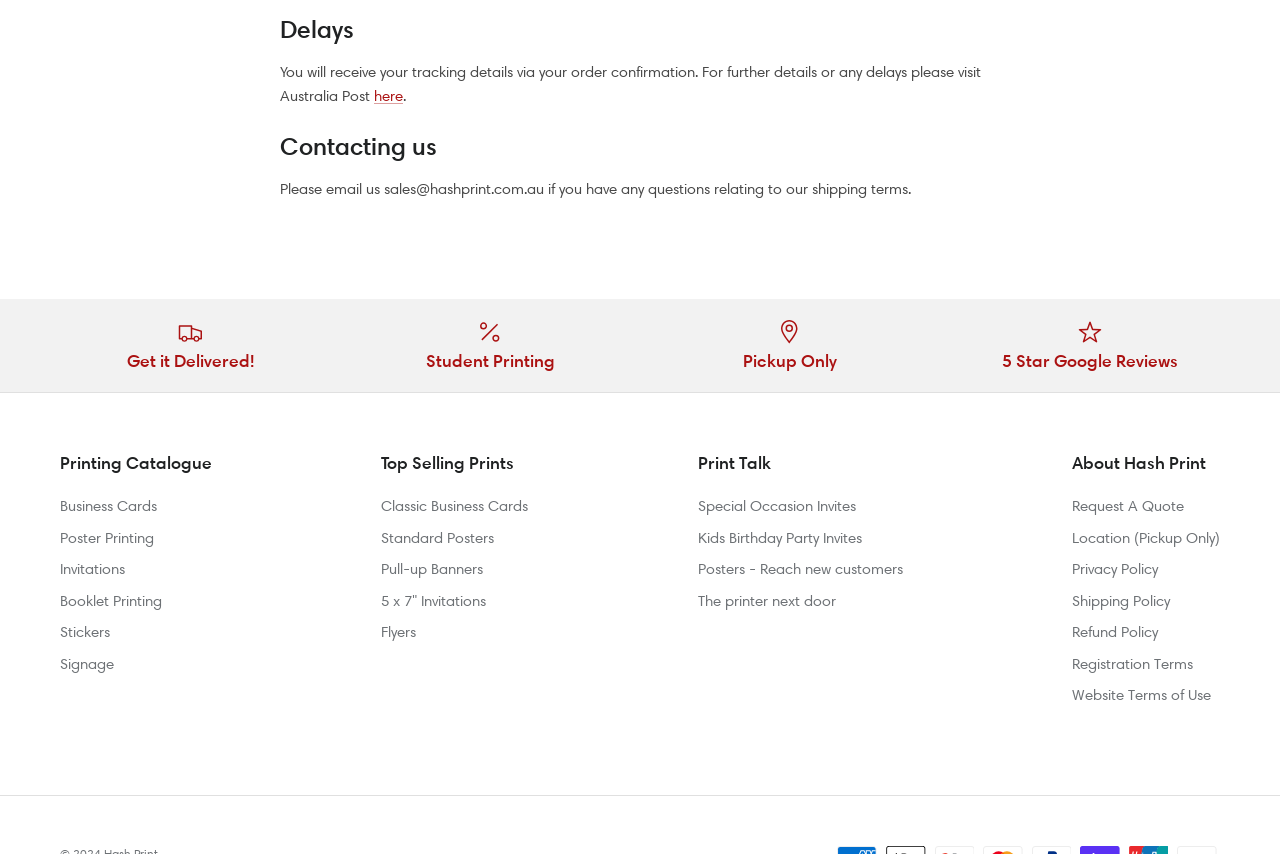Locate the UI element described by 5 x 7" Invitations in the provided webpage screenshot. Return the bounding box coordinates in the format (top-left x, top-left y, bottom-right x, bottom-right y), ensuring all values are between 0 and 1.

[0.298, 0.693, 0.38, 0.714]